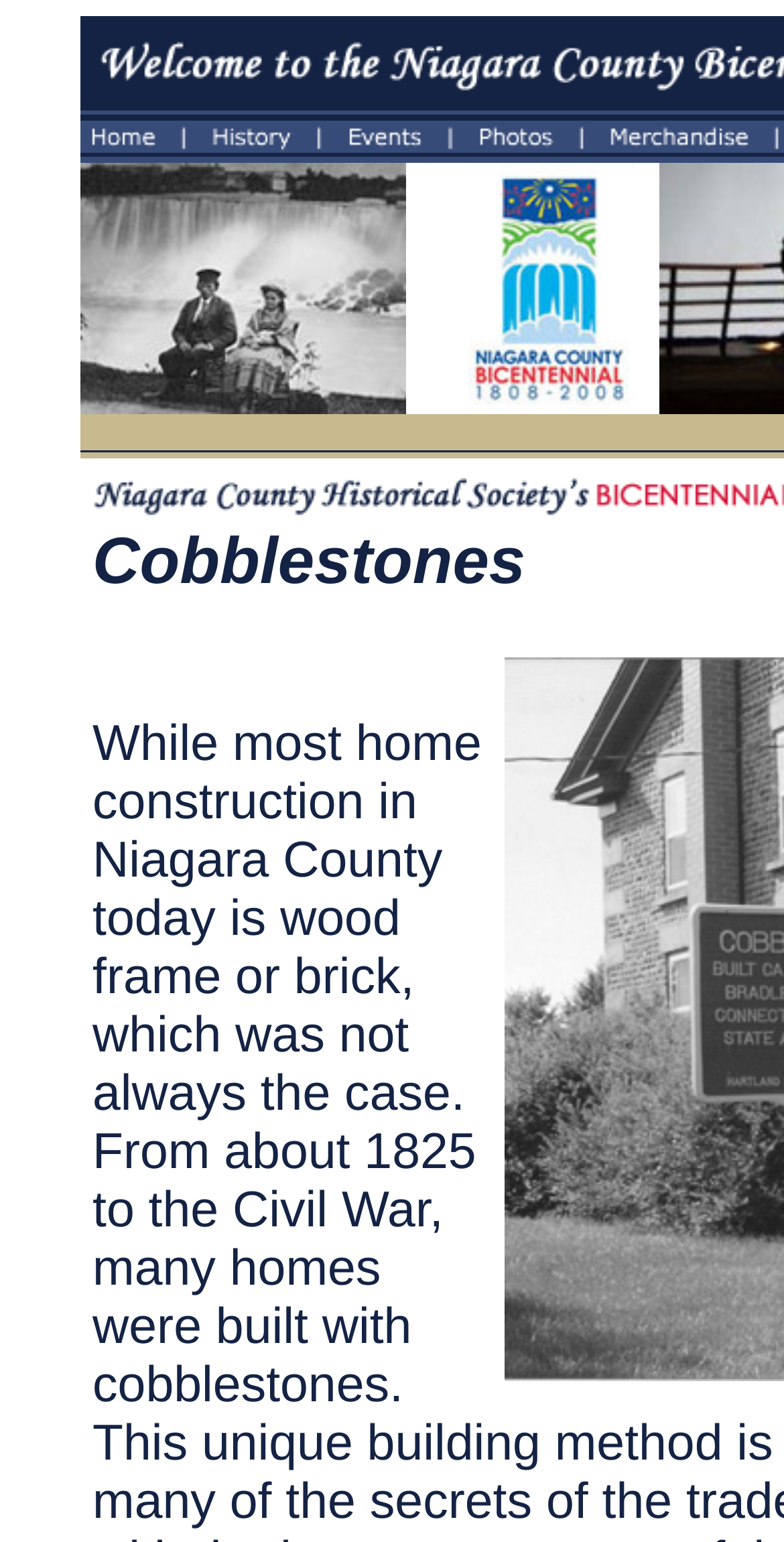What is the purpose of the 'Bicentennial Merchandise' link?
Provide a detailed and extensive answer to the question.

The link 'Bicentennial Merchandise - shirts, hats & more!' has a description that suggests it is related to selling merchandise, such as shirts and hats, that are related to the bicentennial celebration of Niagara County.